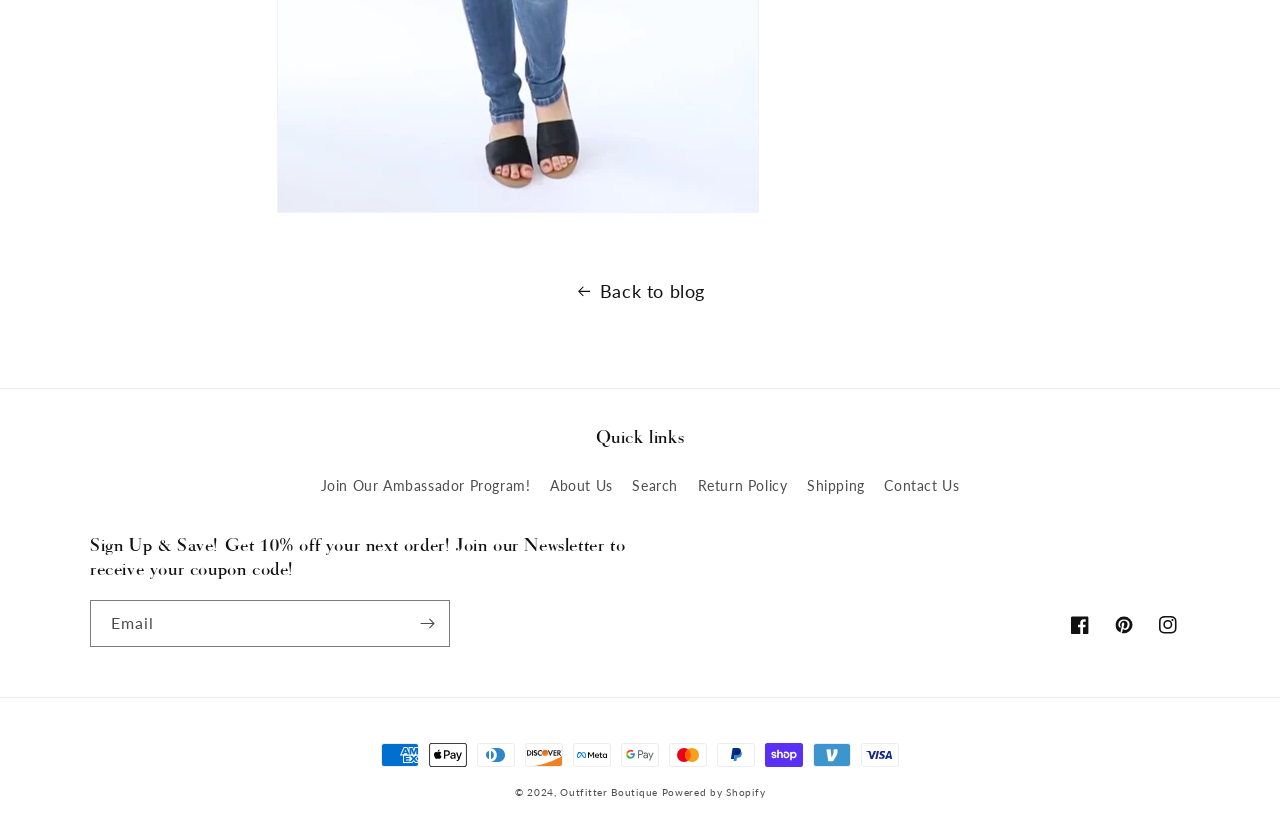What payment methods are accepted?
Using the screenshot, give a one-word or short phrase answer.

Multiple methods